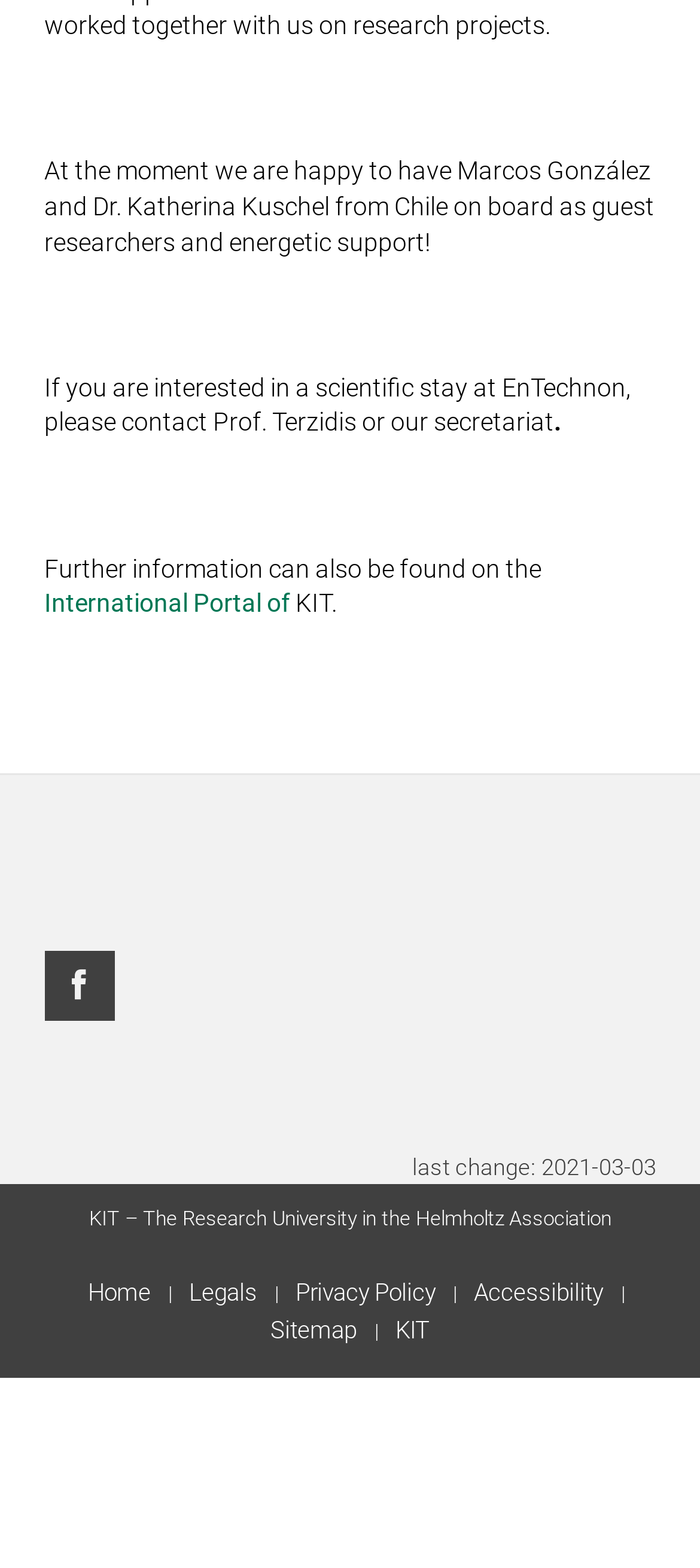How many links are there in the footer?
Look at the screenshot and give a one-word or phrase answer.

6